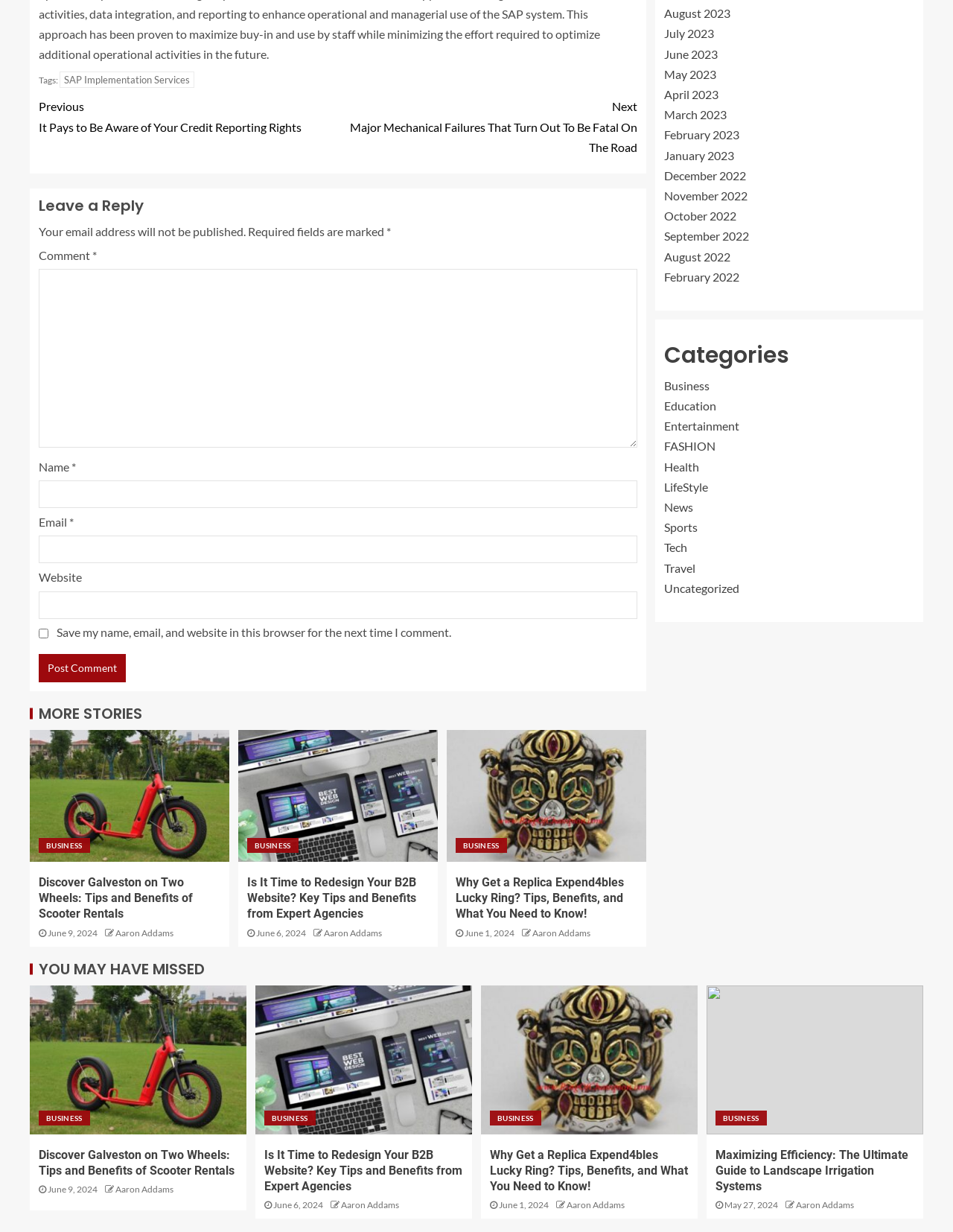Refer to the image and provide an in-depth answer to the question:
What is the function of the 'Post Comment' button?

The 'Post Comment' button is located below the comment box and is likely used to submit a comment or feedback on the article, allowing users to share their thoughts and opinions.